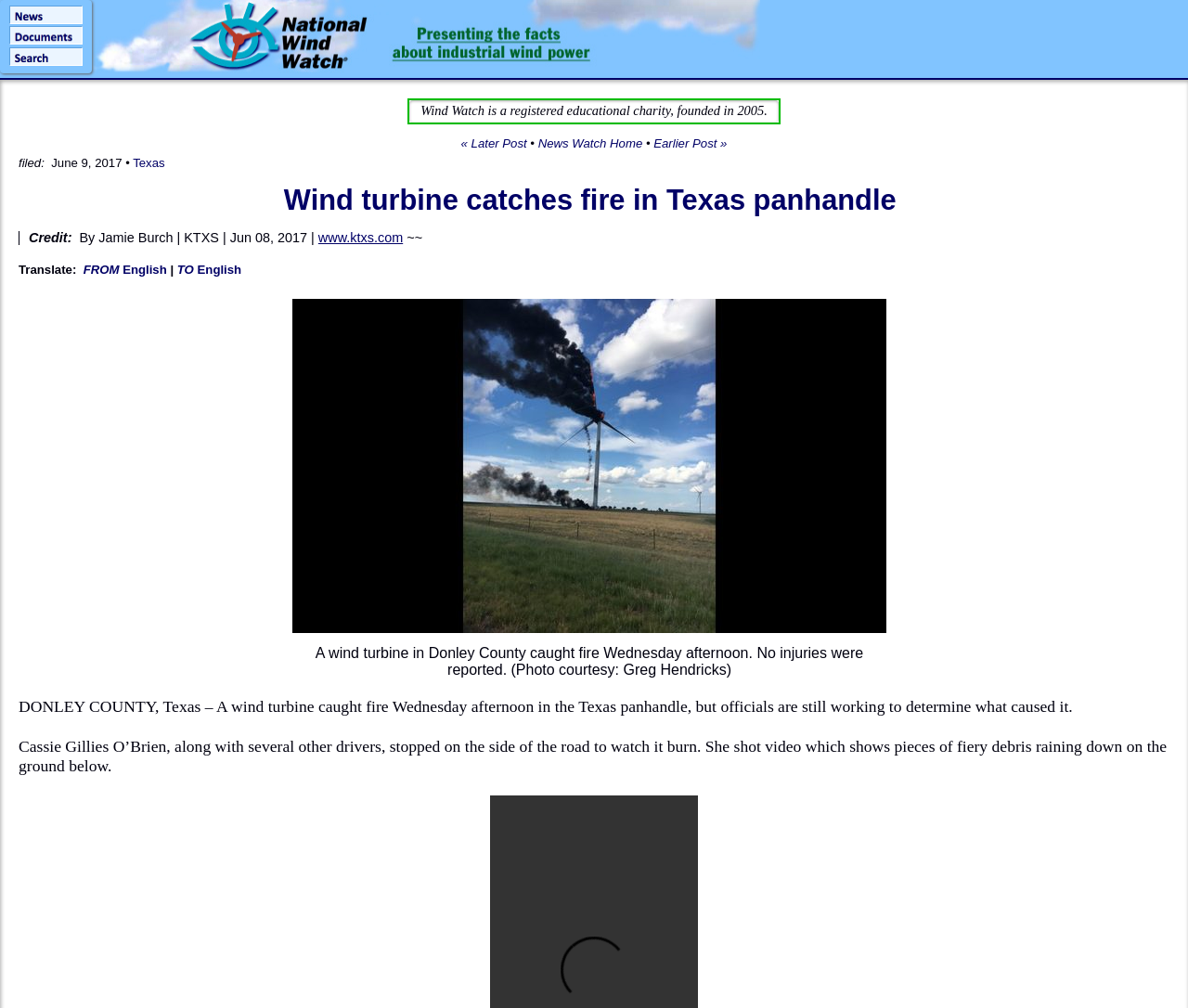Can you show the bounding box coordinates of the region to click on to complete the task described in the instruction: "Translate the page"?

[0.016, 0.26, 0.07, 0.274]